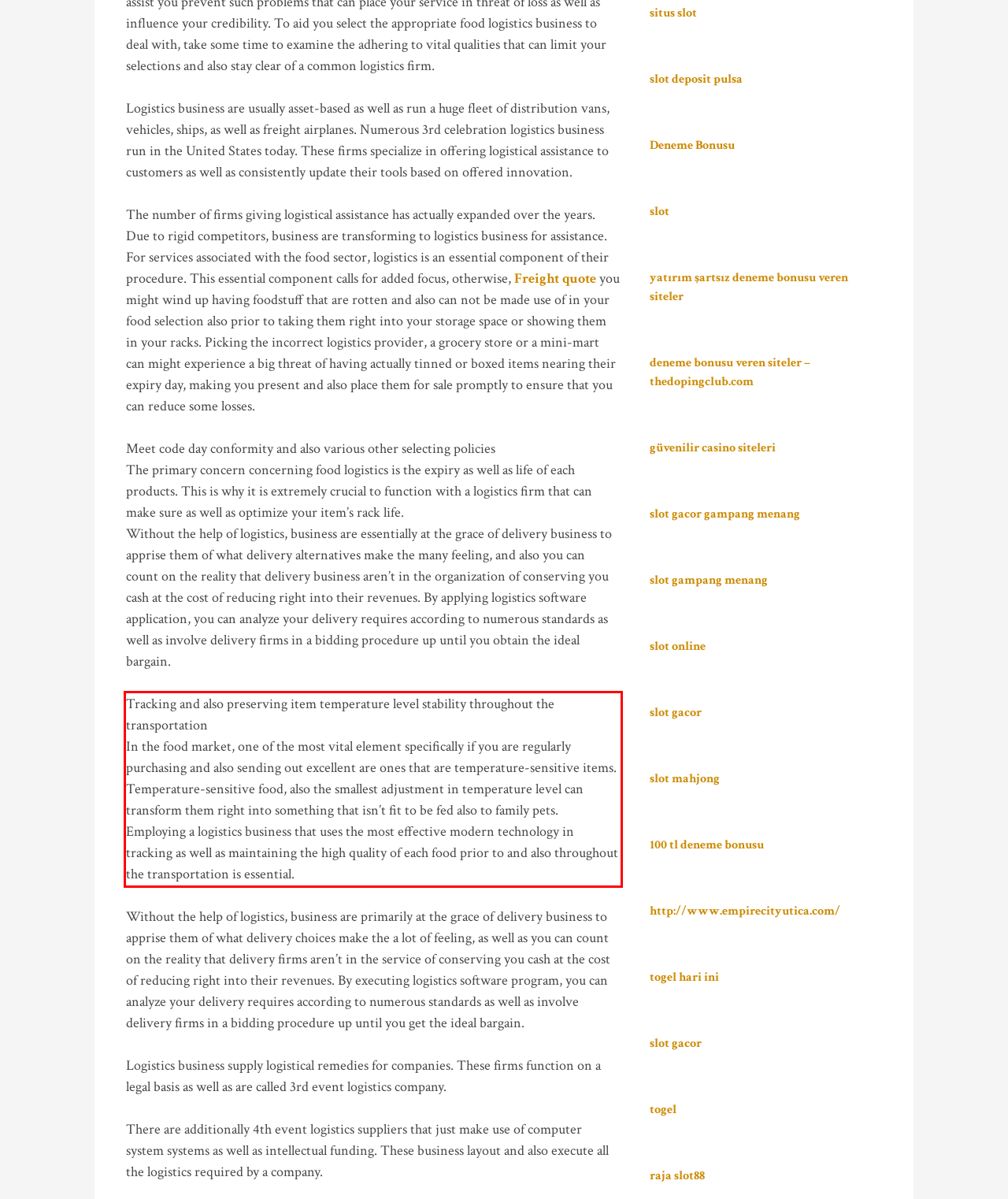Examine the webpage screenshot and use OCR to recognize and output the text within the red bounding box.

Tracking and also preserving item temperature level stability throughout the transportation In the food market, one of the most vital element specifically if you are regularly purchasing and also sending out excellent are ones that are temperature-sensitive items. Temperature-sensitive food, also the smallest adjustment in temperature level can transform them right into something that isn’t fit to be fed also to family pets. Employing a logistics business that uses the most effective modern technology in tracking as well as maintaining the high quality of each food prior to and also throughout the transportation is essential.